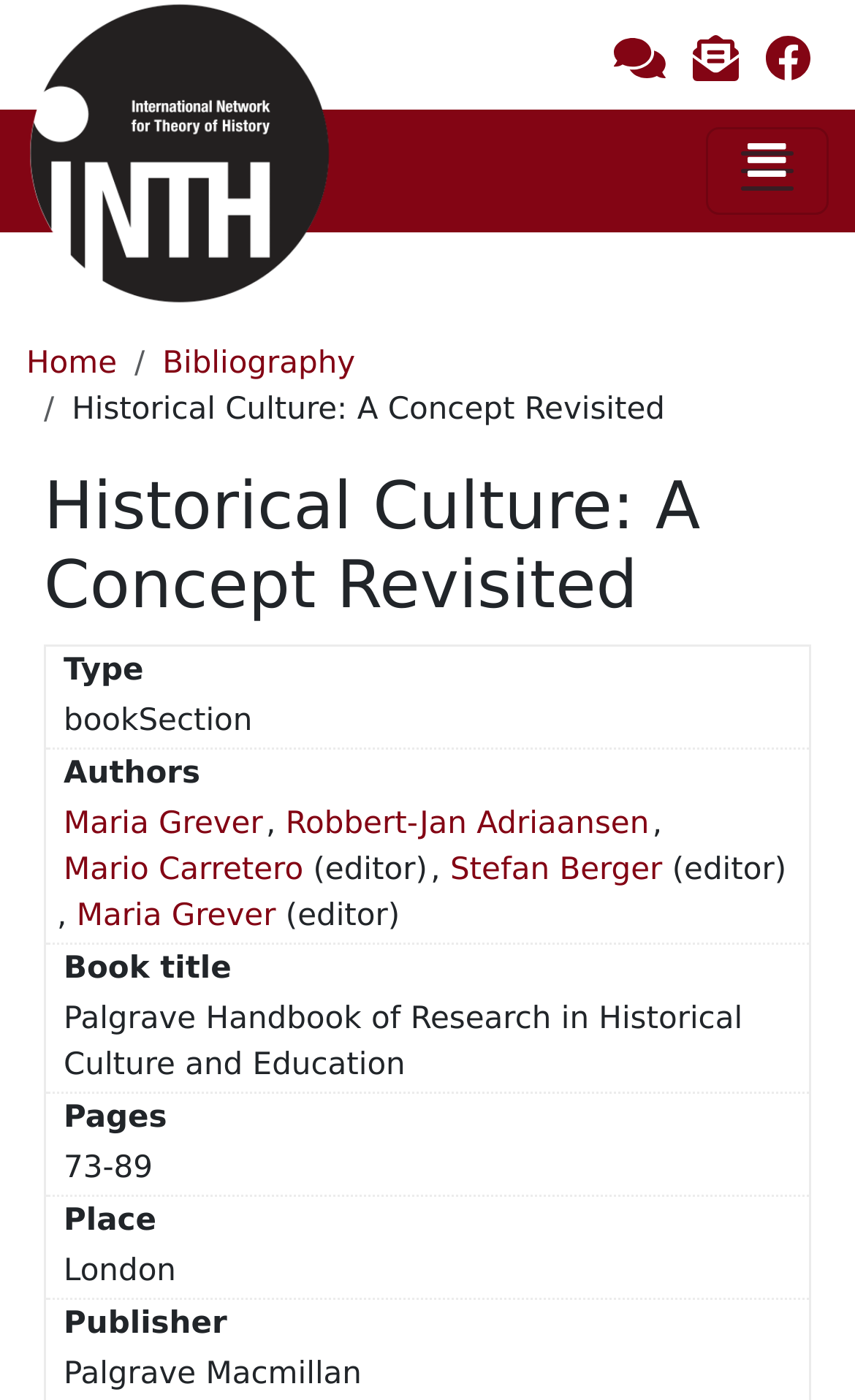Please locate the bounding box coordinates for the element that should be clicked to achieve the following instruction: "Toggle the navigation menu". Ensure the coordinates are given as four float numbers between 0 and 1, i.e., [left, top, right, bottom].

[0.826, 0.091, 0.969, 0.153]